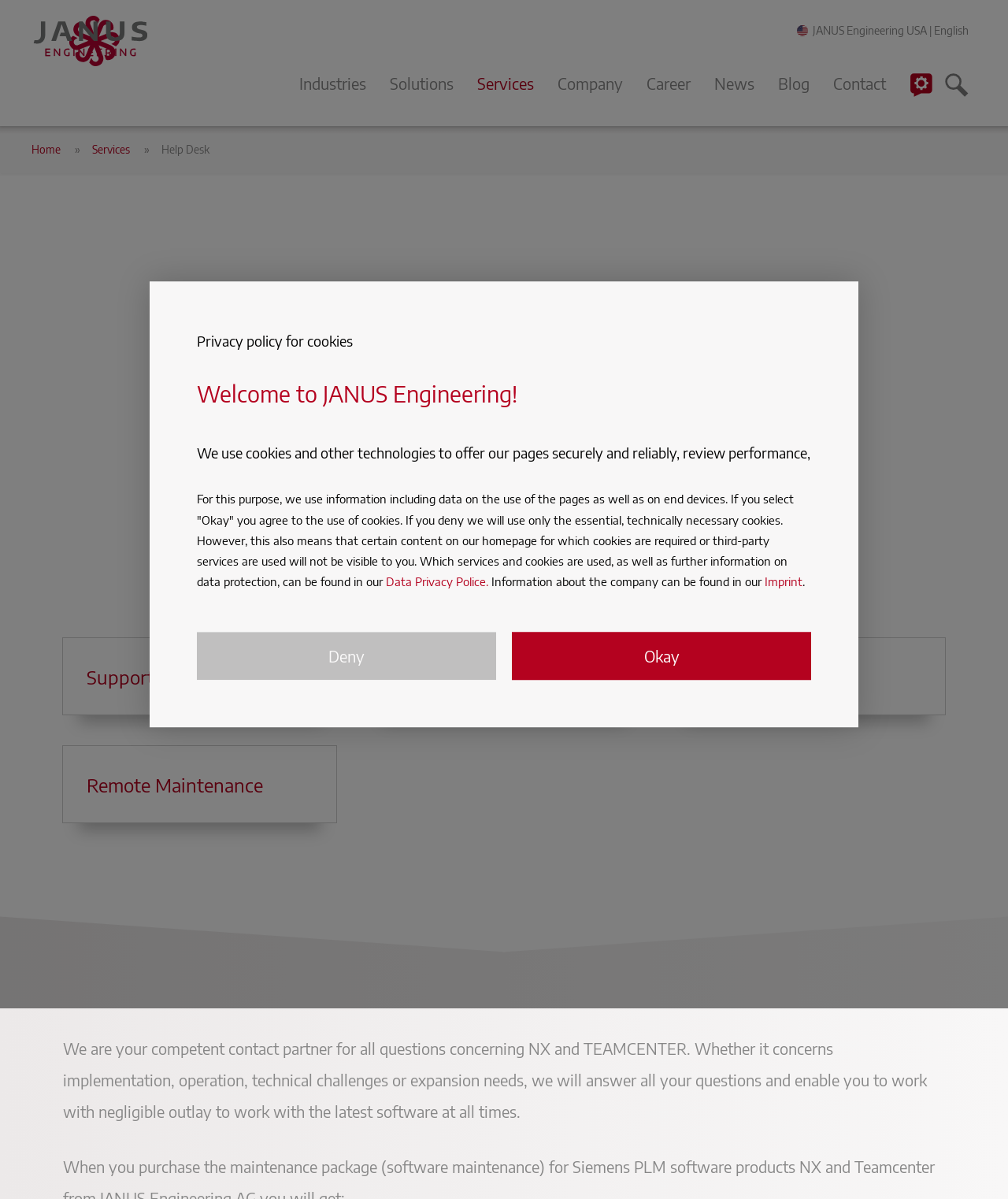Please provide the bounding box coordinates for the element that needs to be clicked to perform the following instruction: "Get support". The coordinates should be given as four float numbers between 0 and 1, i.e., [left, top, right, bottom].

[0.898, 0.061, 0.93, 0.107]